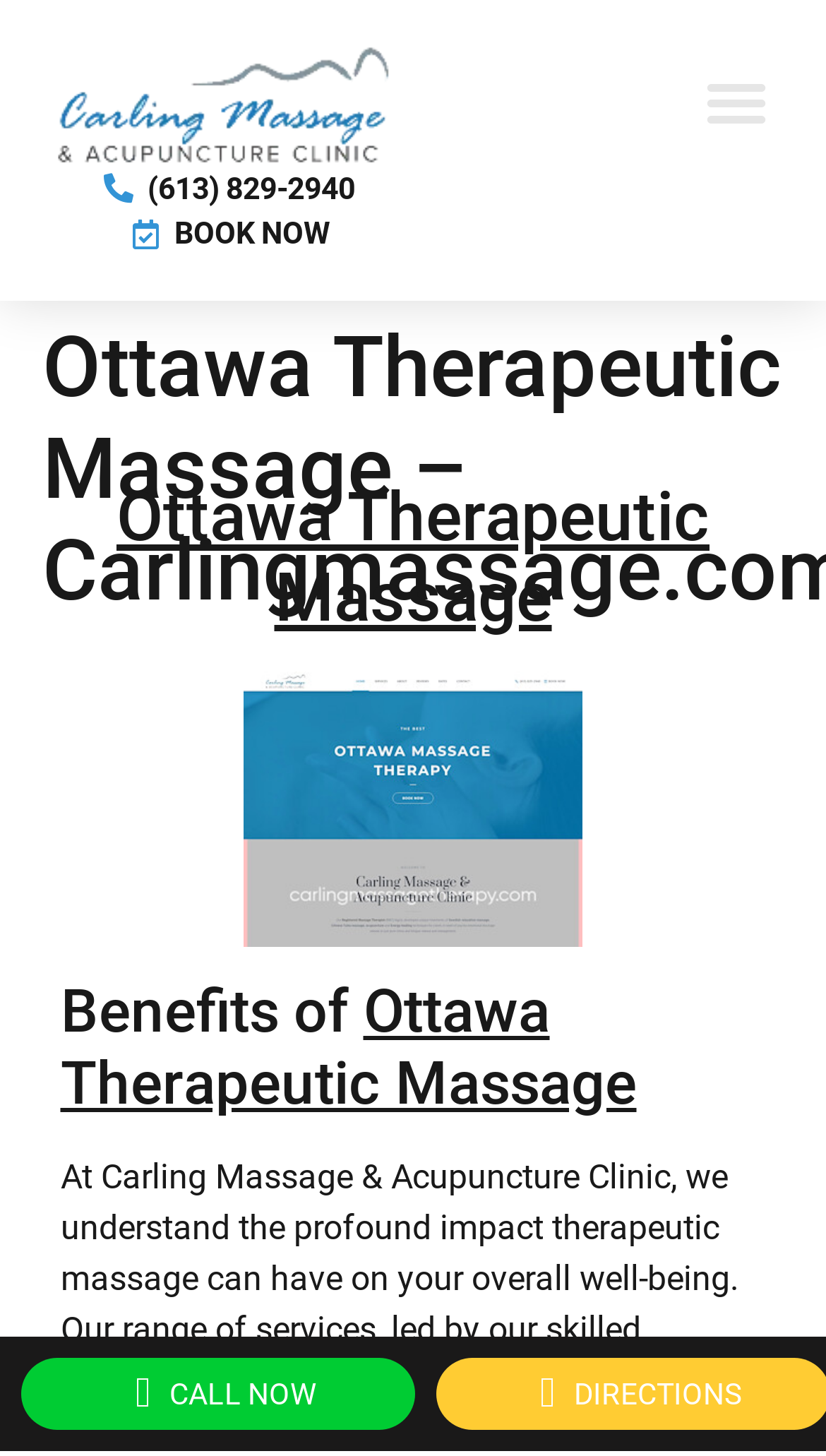What is the call-to-action at the bottom of the webpage?
Give a one-word or short-phrase answer derived from the screenshot.

CALL NOW